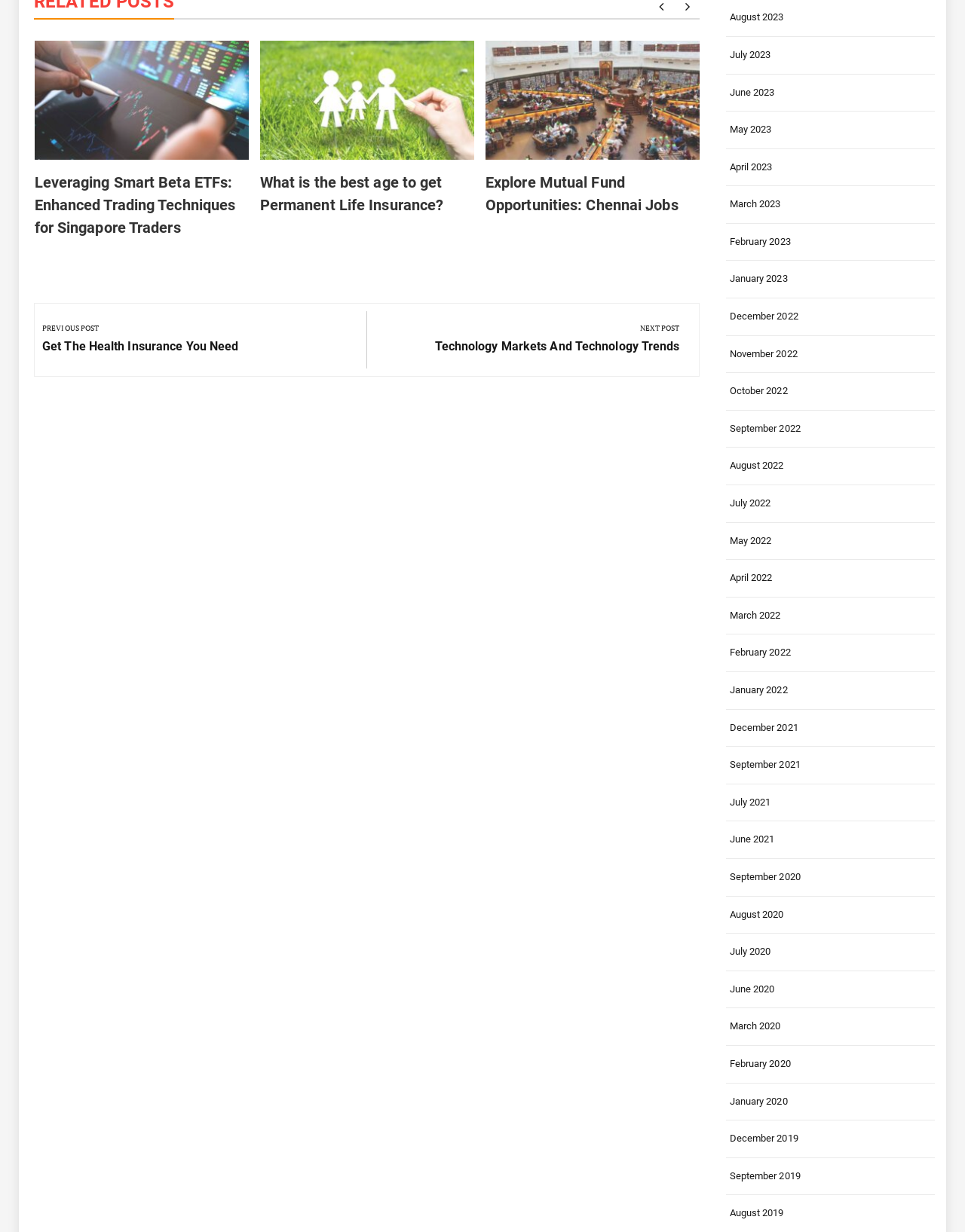Determine the bounding box coordinates of the clickable element to achieve the following action: 'View post about Leveraging Smart Beta ETFs'. Provide the coordinates as four float values between 0 and 1, formatted as [left, top, right, bottom].

[0.036, 0.117, 0.244, 0.168]